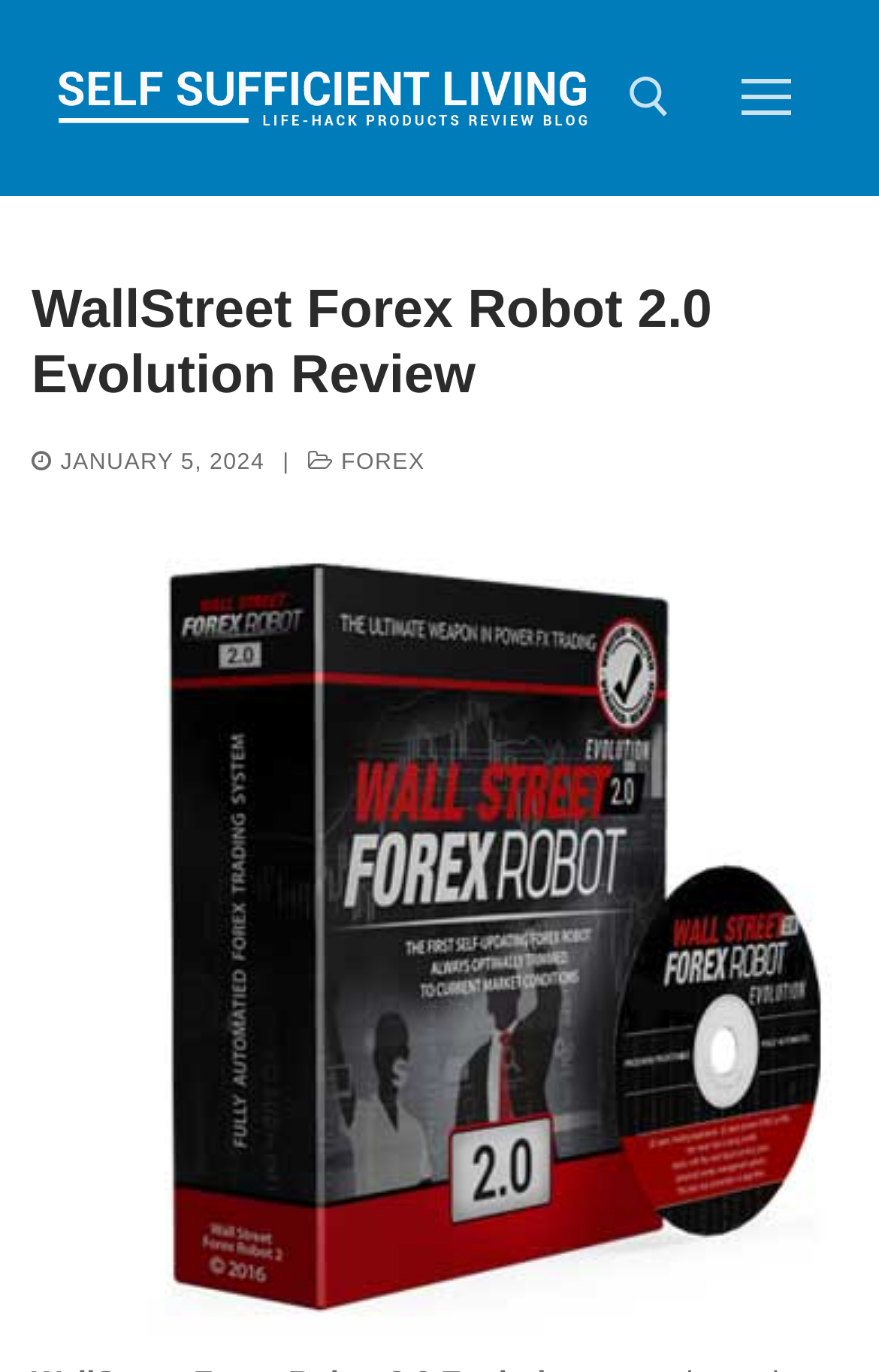What is the name of the robot being reviewed?
Using the image provided, answer with just one word or phrase.

WallStreet Forex Robot 2.0 Evolution